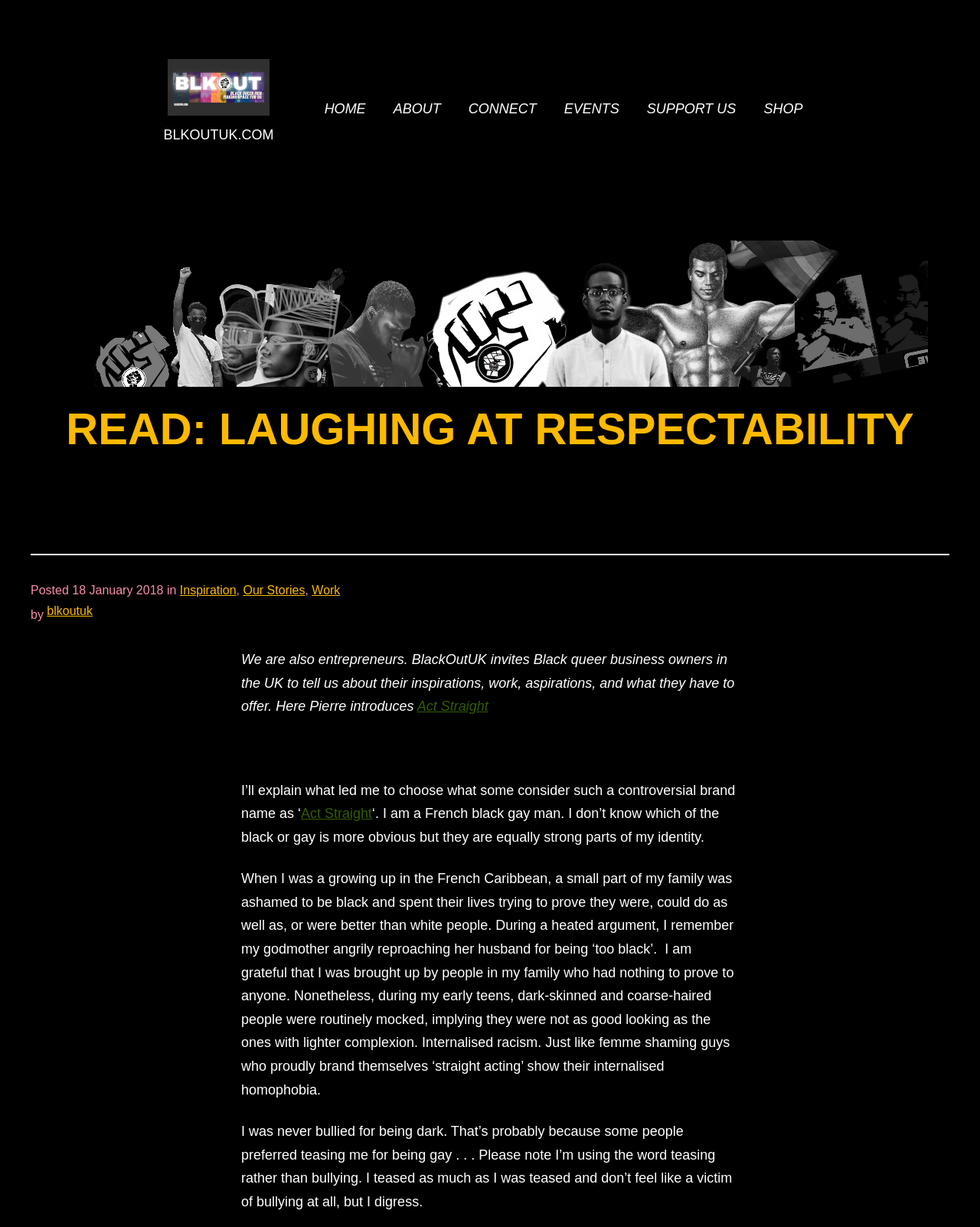Who is the author of the article?
Based on the image content, provide your answer in one word or a short phrase.

blkoutuk